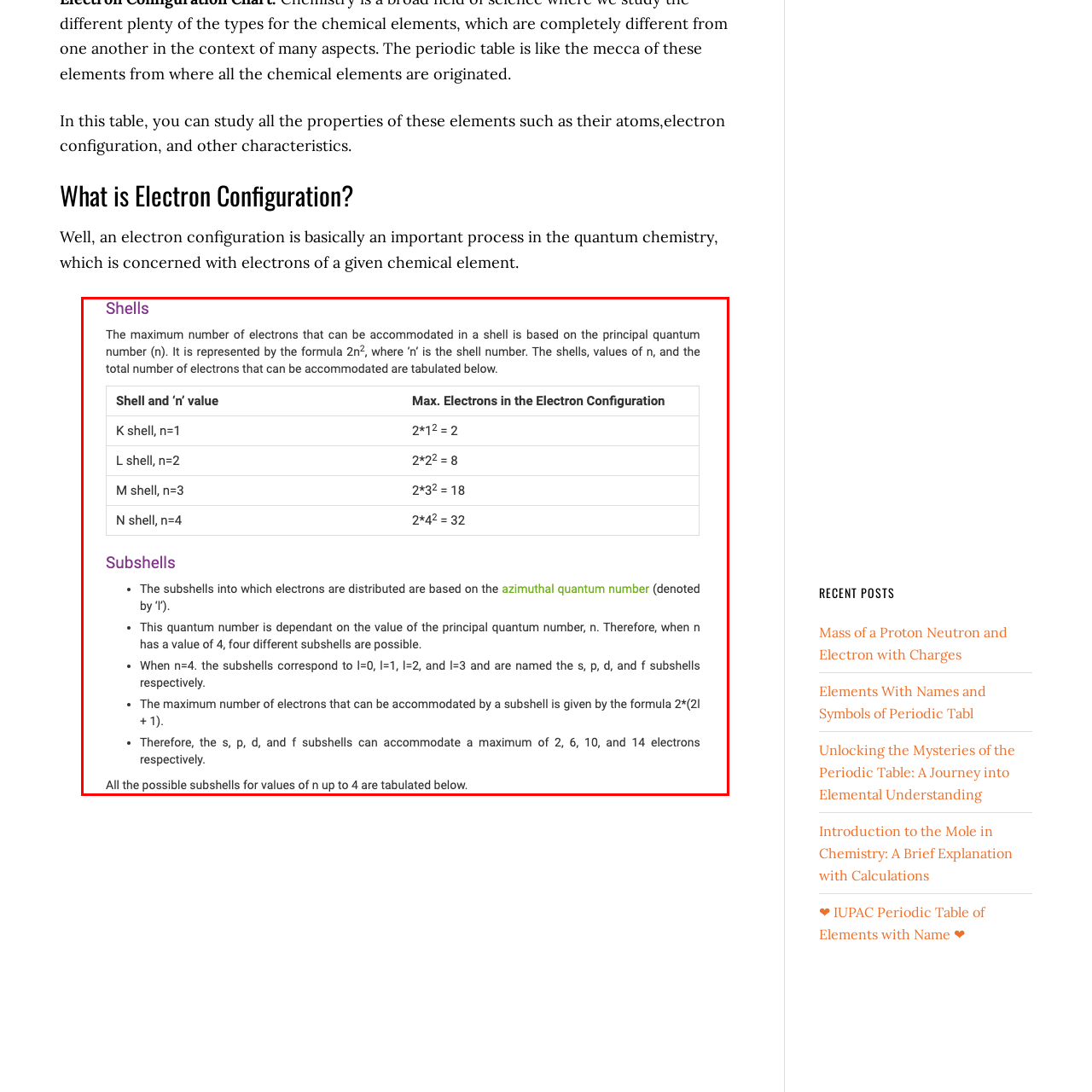What is the designation for the subshell with l value of 2?
Inspect the image enclosed by the red bounding box and provide a detailed and comprehensive answer to the question.

In the 'Subshells' section, it is explained that the subshells are designated as s, p, d, and f, corresponding to l values of 0, 1, 2, and 3, respectively. Therefore, the subshell with l value of 2 is designated as d.